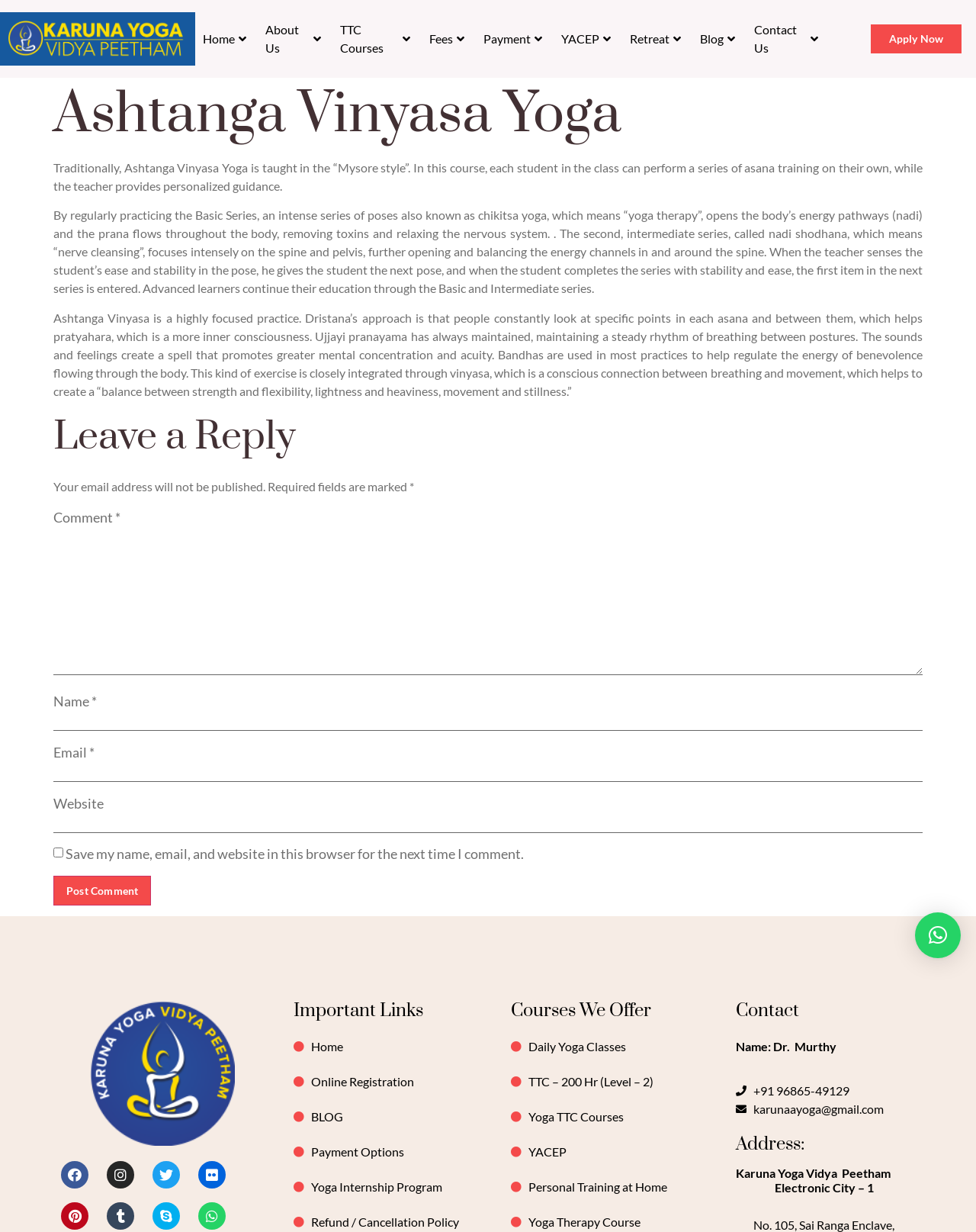Please determine the bounding box coordinates of the element to click on in order to accomplish the following task: "Click on the 'Home' link". Ensure the coordinates are four float numbers ranging from 0 to 1, i.e., [left, top, right, bottom].

[0.2, 0.013, 0.264, 0.05]